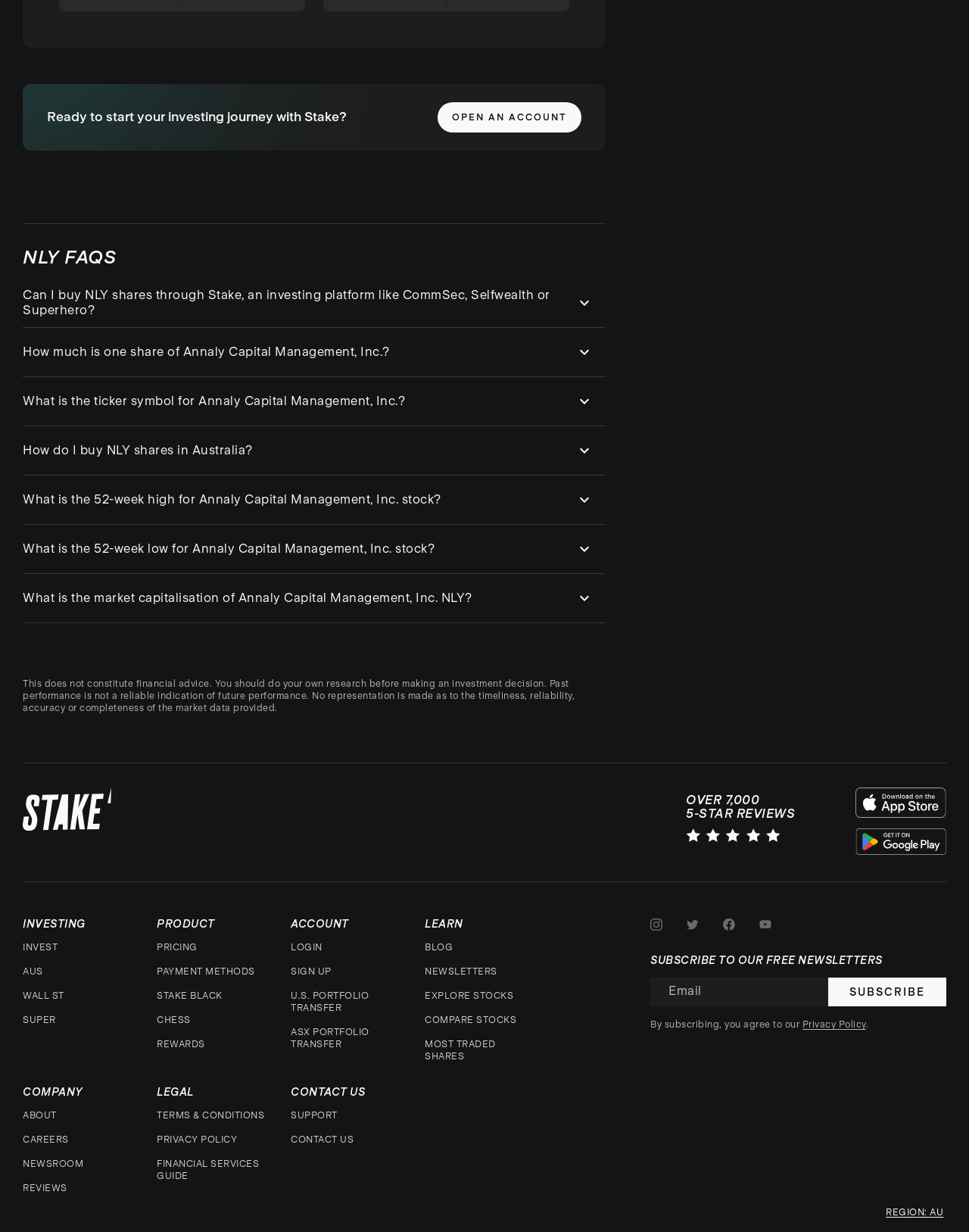How many 5-star reviews does Stake have?
Please provide a comprehensive and detailed answer to the question.

The webpage displays a heading 'OVER 7,000 5-STAR REVIEWS' which suggests that Stake has received over 7,000 5-star reviews.